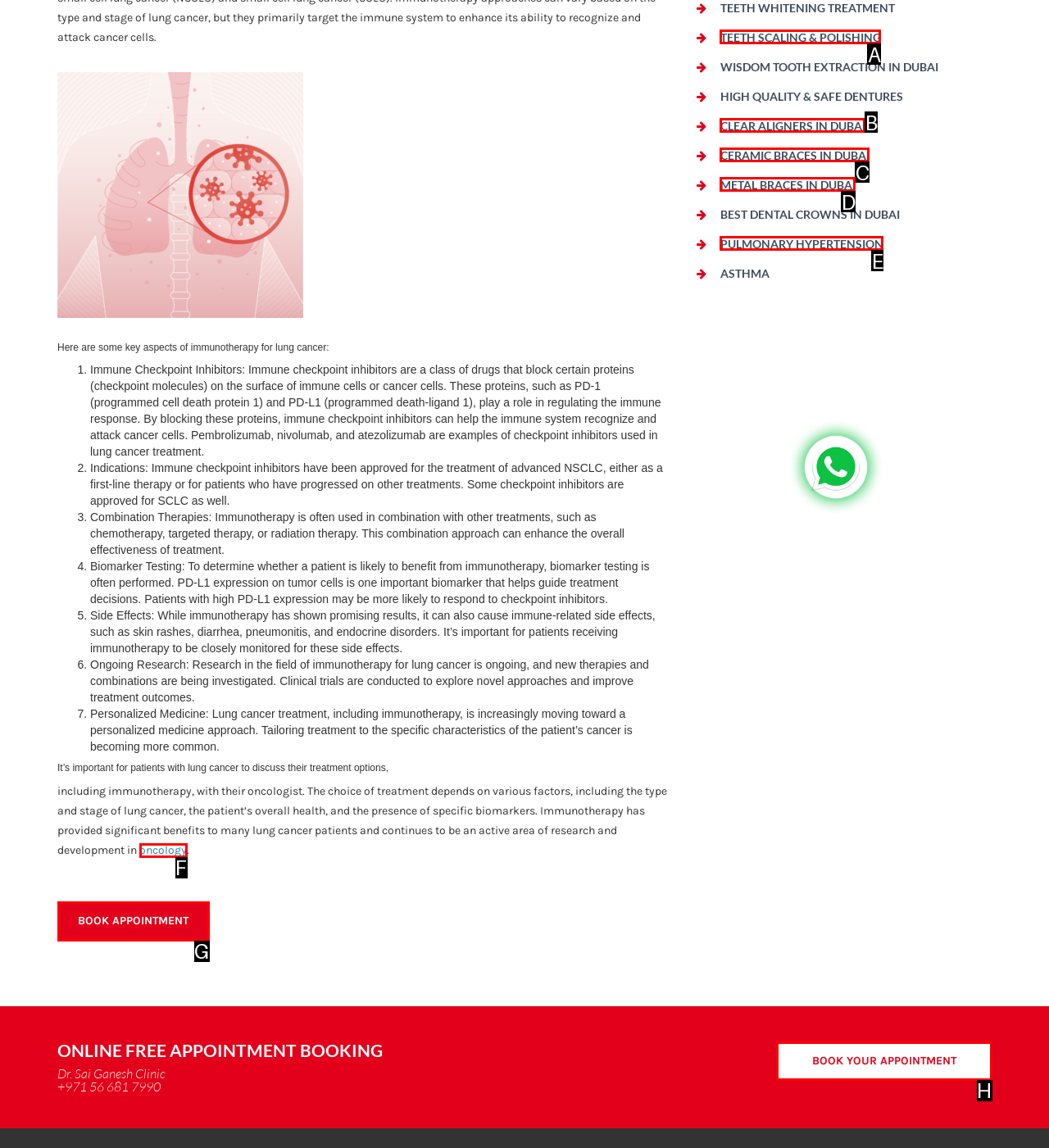Match the following description to the correct HTML element: Pulmonary hypertension Indicate your choice by providing the letter.

E